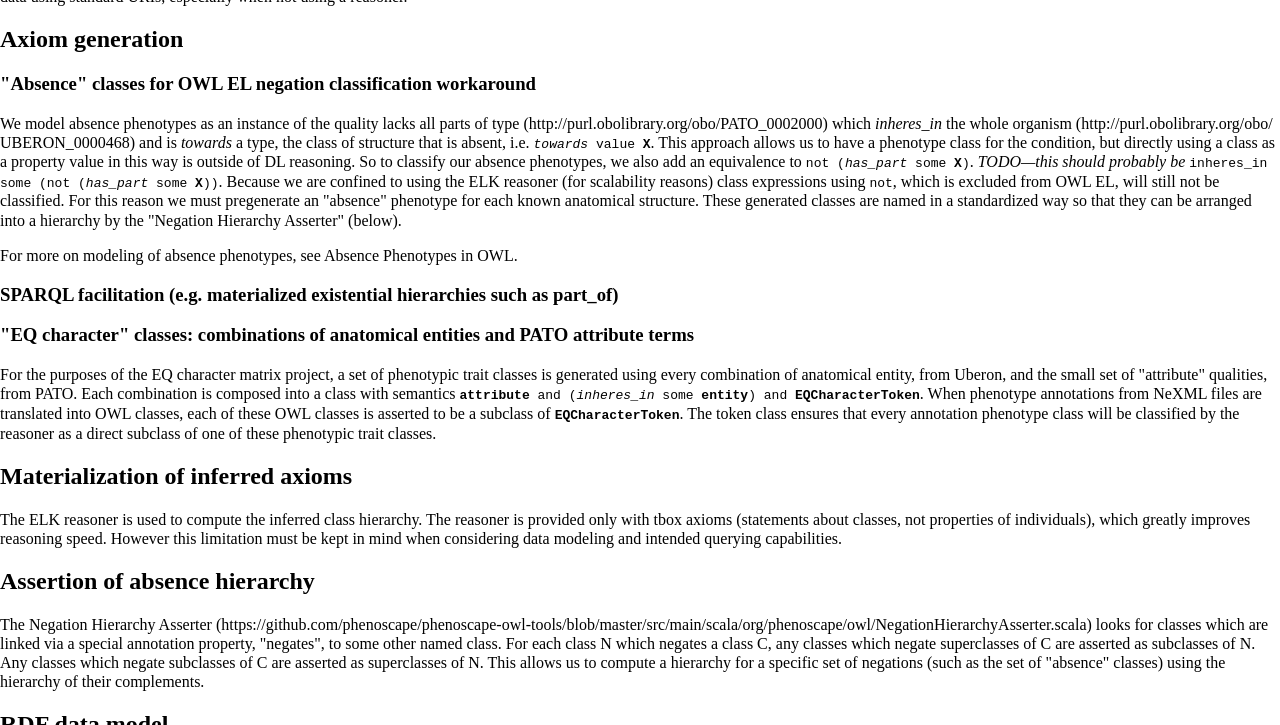Bounding box coordinates should be provided in the format (top-left x, top-left y, bottom-right x, bottom-right y) with all values between 0 and 1. Identify the bounding box for this UI element: below

[0.276, 0.305, 0.307, 0.329]